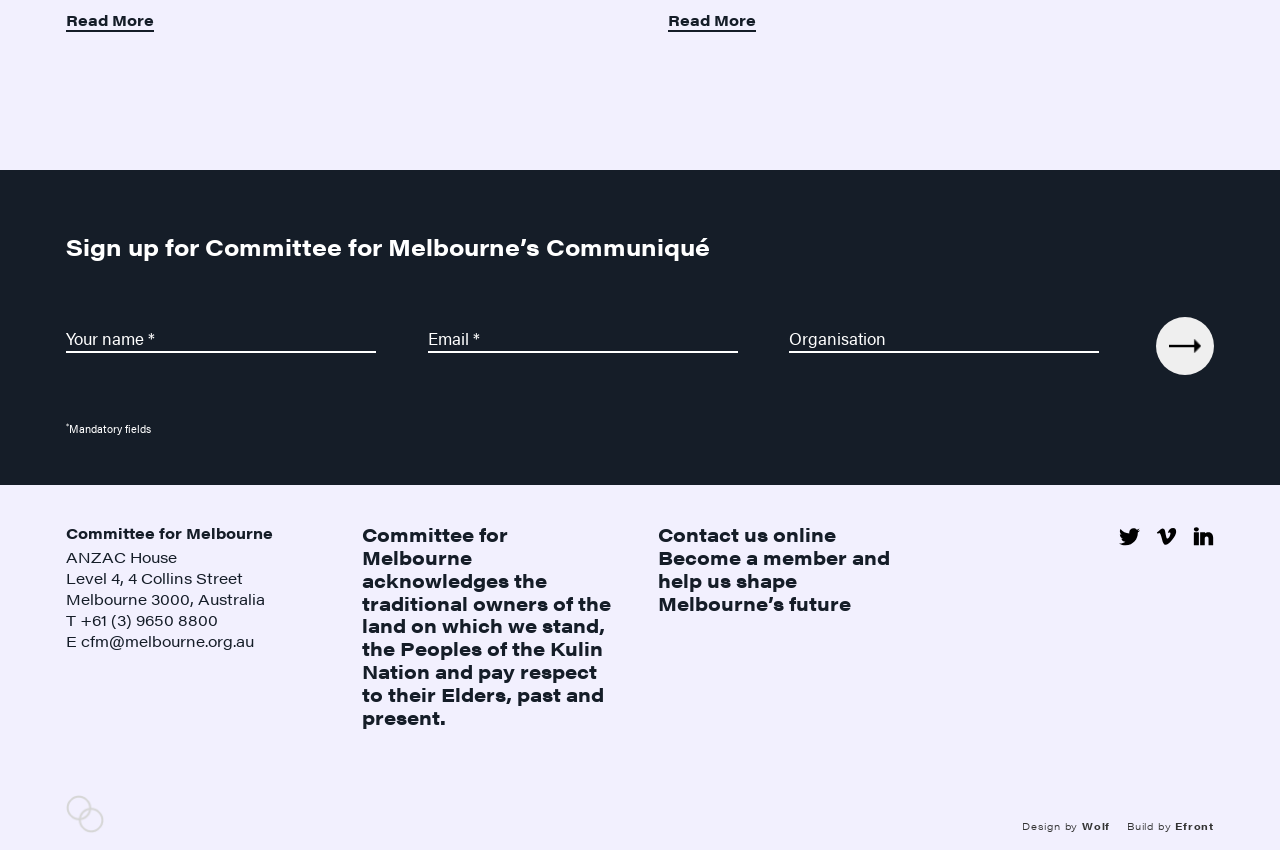What is the phone number?
Using the image as a reference, answer the question with a short word or phrase.

+61 (3) 9650 8800